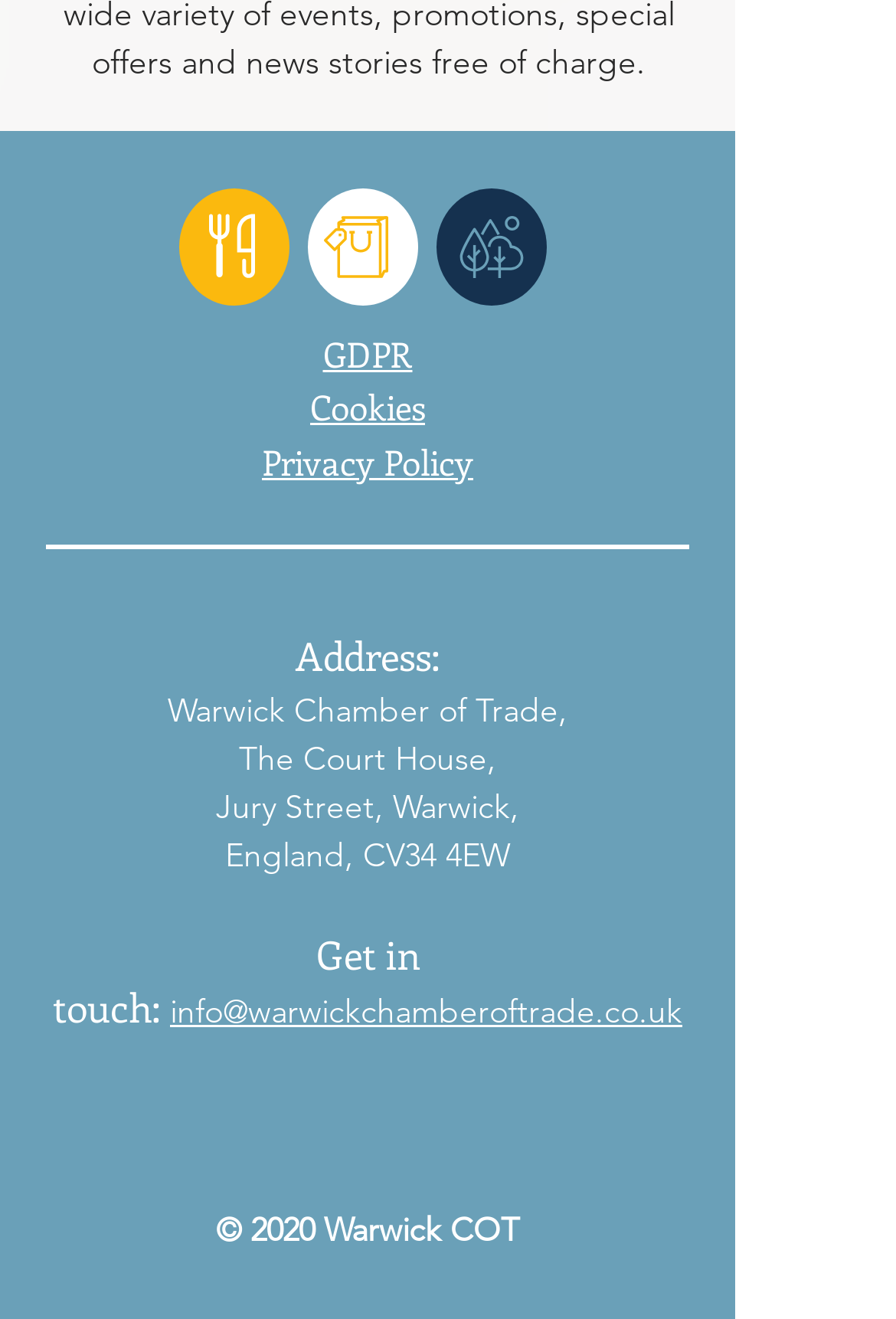Highlight the bounding box coordinates of the element you need to click to perform the following instruction: "Click the GDPR link."

[0.36, 0.252, 0.46, 0.285]